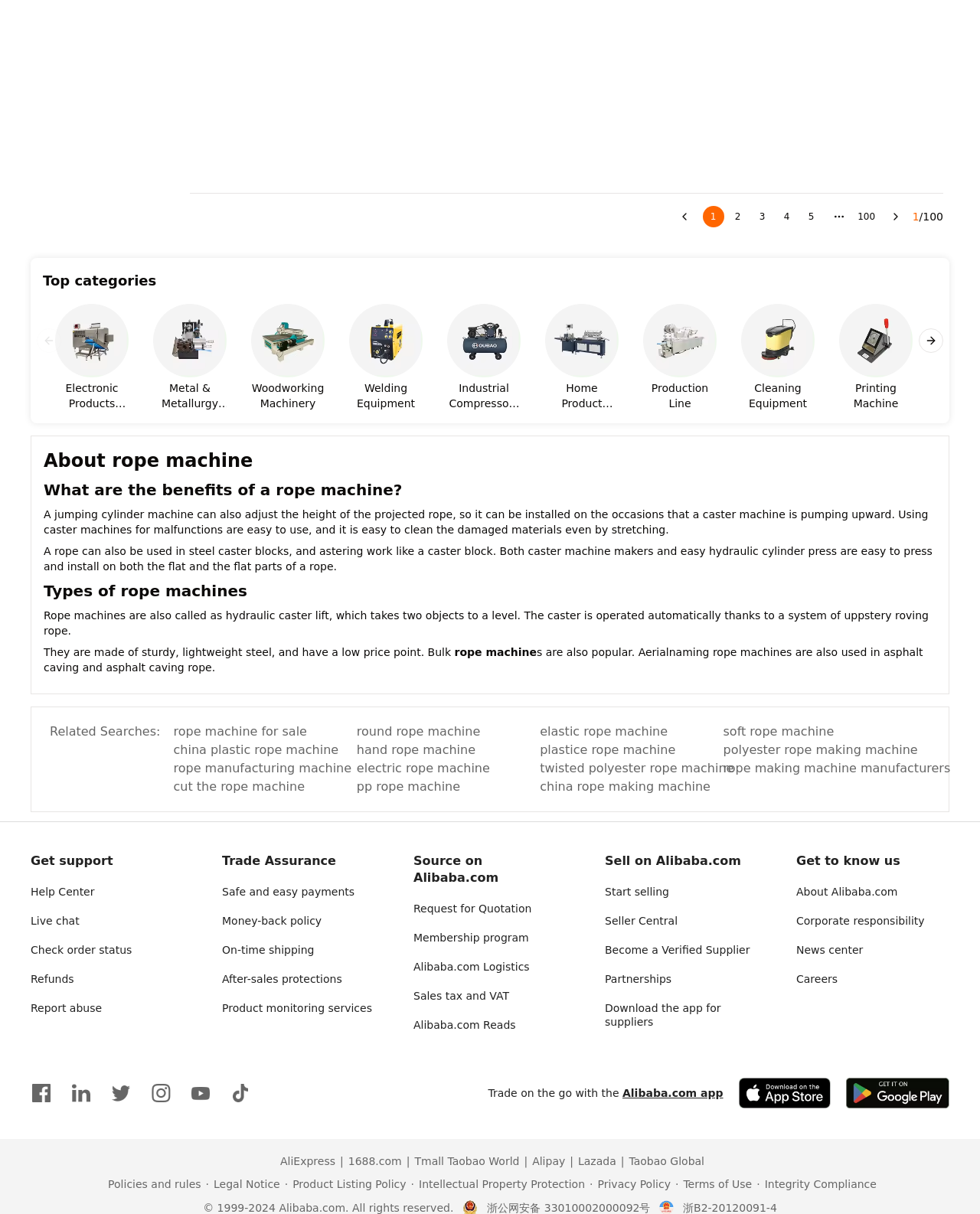Provide the bounding box coordinates of the HTML element this sentence describes: "Lazada". The bounding box coordinates consist of four float numbers between 0 and 1, i.e., [left, top, right, bottom].

[0.581, 0.951, 0.629, 0.962]